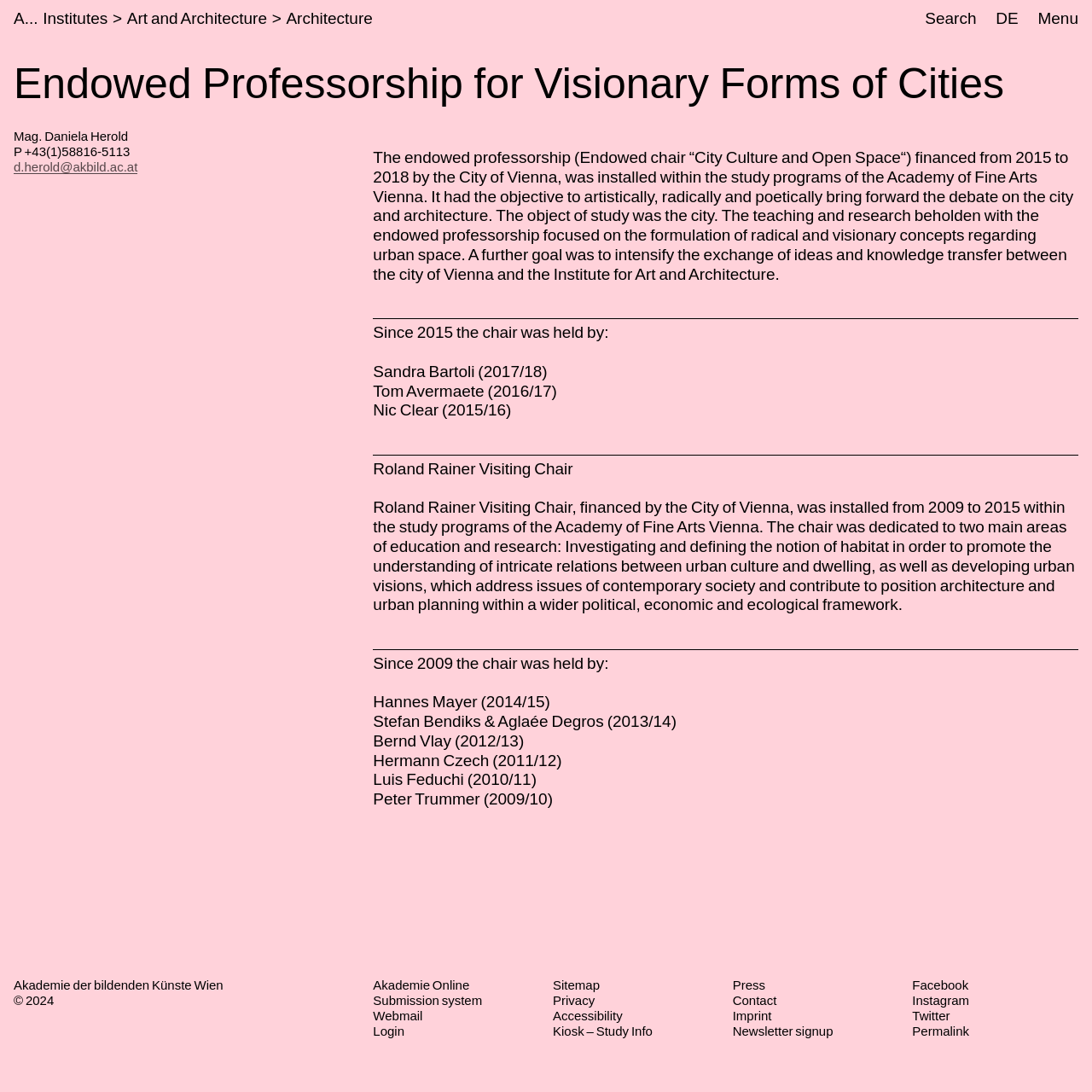Bounding box coordinates are specified in the format (top-left x, top-left y, bottom-right x, bottom-right y). All values are floating point numbers bounded between 0 and 1. Please provide the bounding box coordinate of the region this sentence describes: Newsletter signup

[0.671, 0.938, 0.763, 0.951]